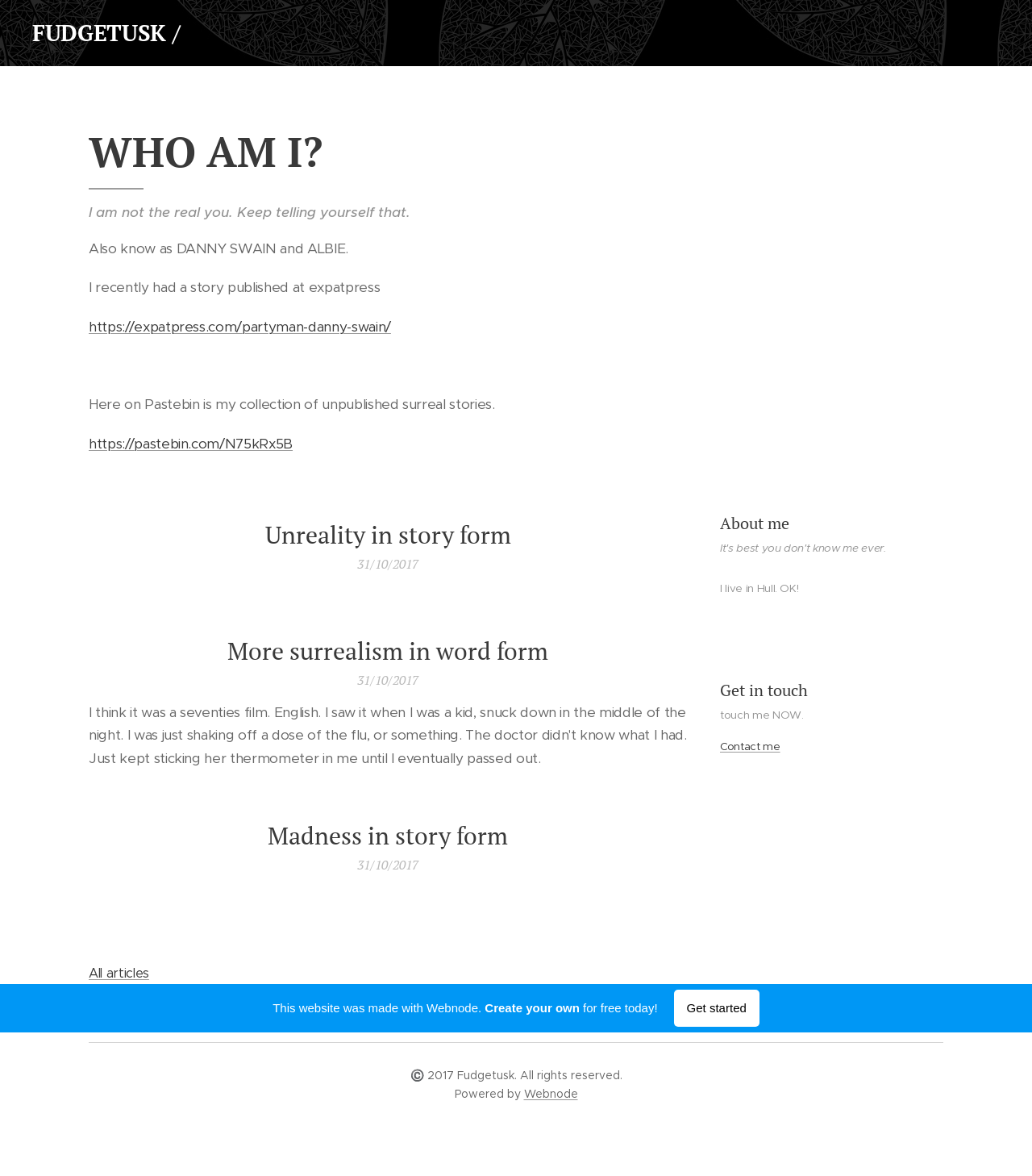Explain the webpage in detail.

This webpage appears to be a personal website or blog of an individual who goes by the name Fudgetusk, also known as Danny Swain and Albie. At the top of the page, there is a layout table with two static text elements, one displaying the name "FUDGETUSK" and the other displaying the title "SURREAL DODGY WRITER".

Below this, there is a main section with a heading that reads "WHO AM I?" followed by a subheading that says "I am not the real you. Keep telling yourself that." This is likely a quote or a phrase that the author identifies with. 

The author then introduces themselves, stating that they are also known as Danny Swain and Albie, and mentions that they had a story published on expatpress, with a link to the article. They also mention that they have a collection of unpublished surreal stories on Pastebin, with a link to the collection.

The page then features three articles, each with a heading and a link. The headings are "Unreality in story form", "More surrealism in word form", and "Madness in story form". Each article has a date of "31/10/2017" below the heading.

To the right of the articles, there is a section with a heading that reads "About me", followed by a brief statement that says "I live in Hull. OK!". Below this, there is a section with a heading that reads "Get in touch", followed by a statement that says "touch me NOW." and a link to contact the author.

At the bottom of the page, there is a copyright notice that reads "© 2017 Fudgetusk. All rights reserved." and a statement that says "Powered by Webnode". There is also a link to Webnode and a promotional message that encourages visitors to create their own website with Webnode.